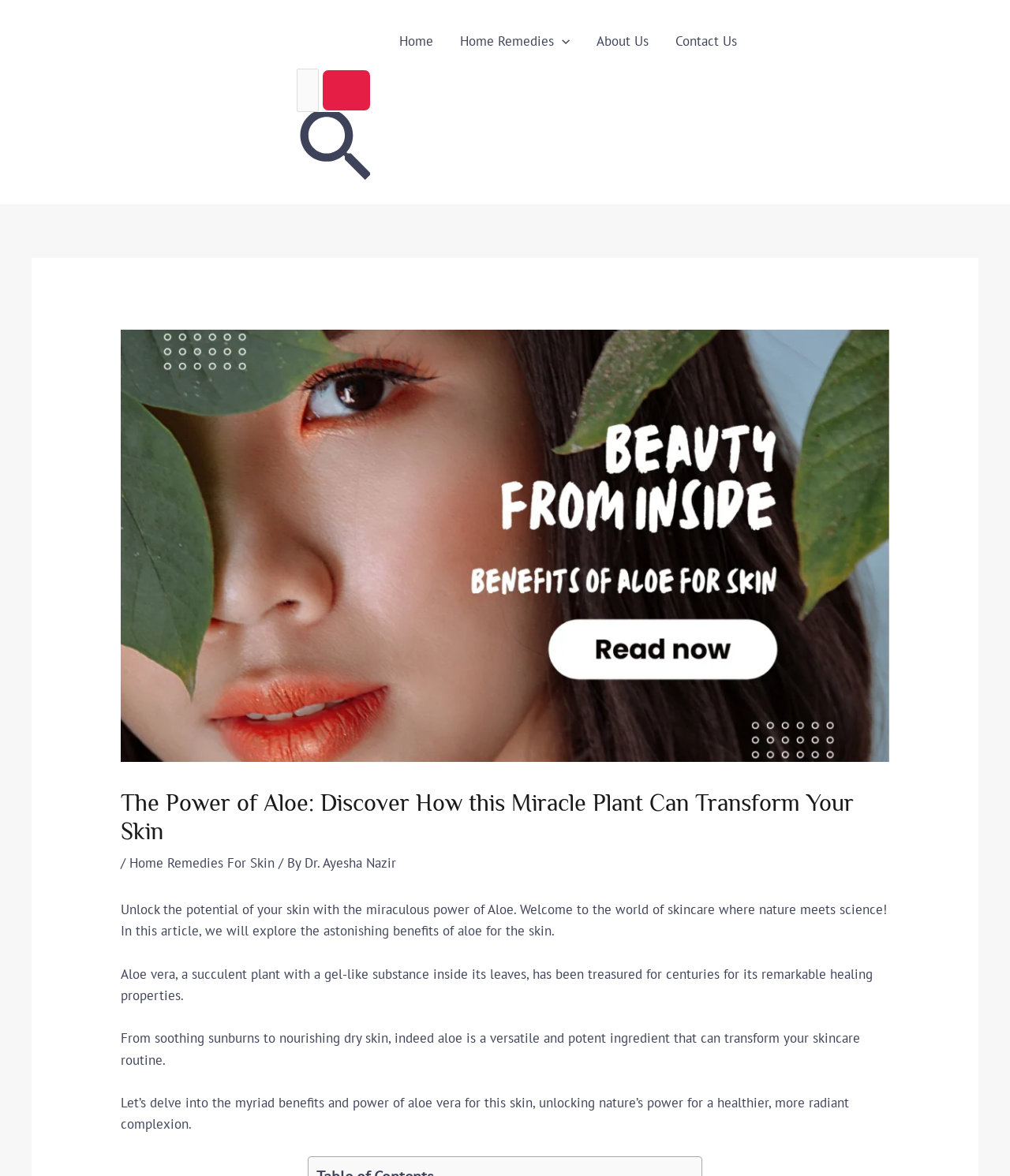What is the main topic of this article?
Please respond to the question with a detailed and well-explained answer.

The main topic of this article is 'Aloe vera for skin' which can be inferred from the header section of the webpage, where it mentions 'The Power of Aloe: Discover How this Miracle Plant Can Transform Your Skin'.